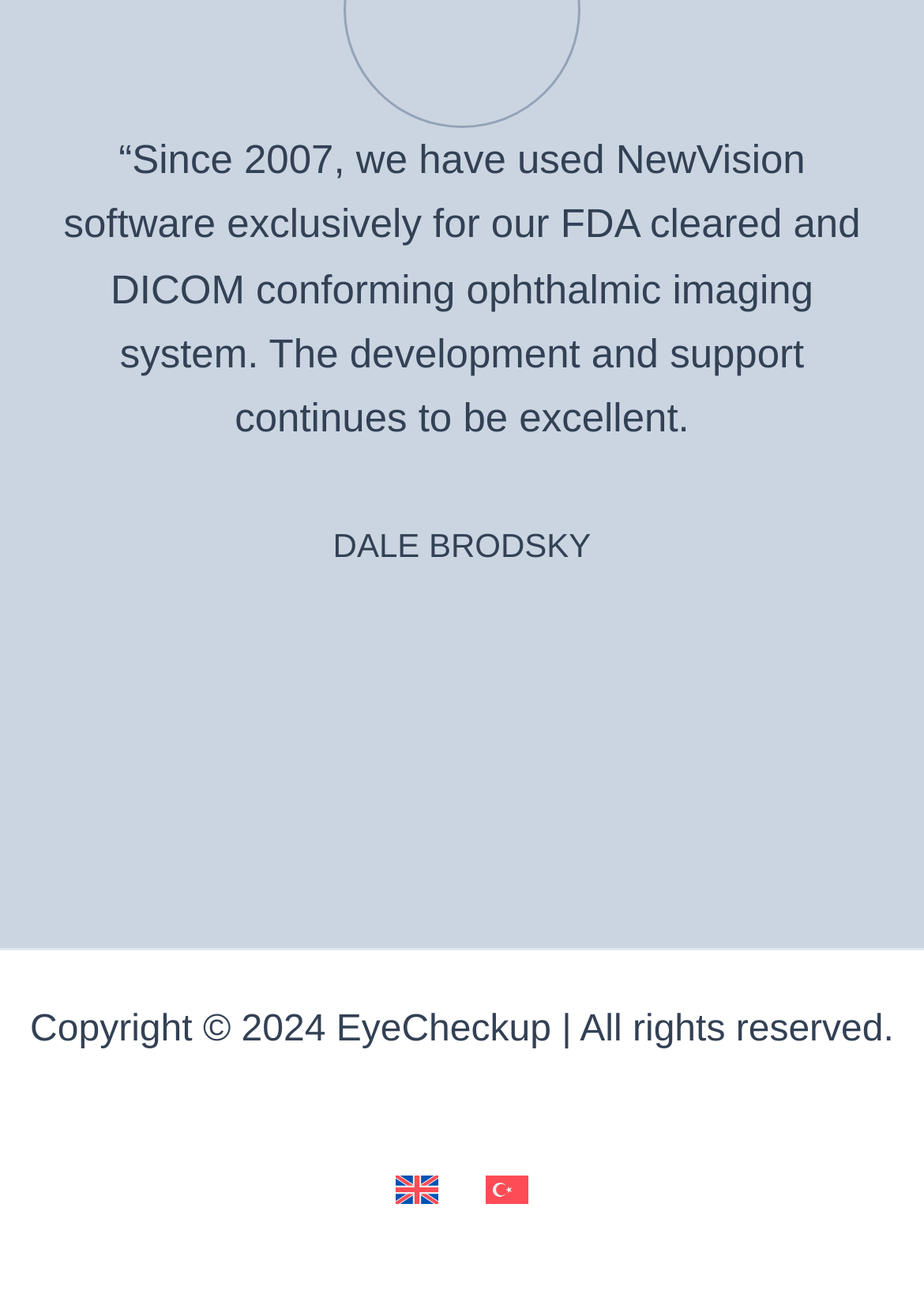Respond to the question with just a single word or phrase: 
What is the name of the person quoted?

DALE BRODSKY